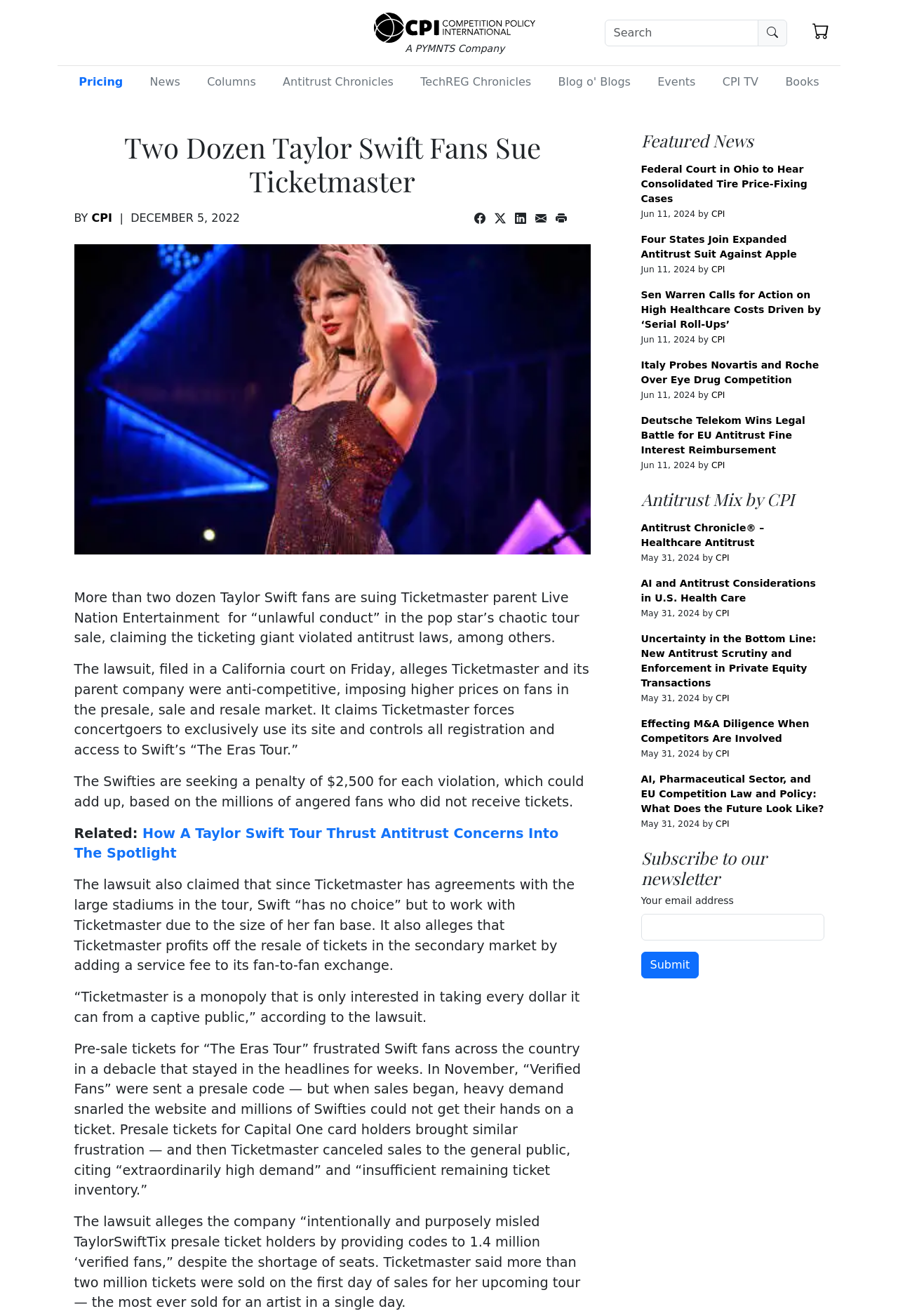What is the type of the icon represented by ''?
Look at the image and respond with a one-word or short-phrase answer.

link